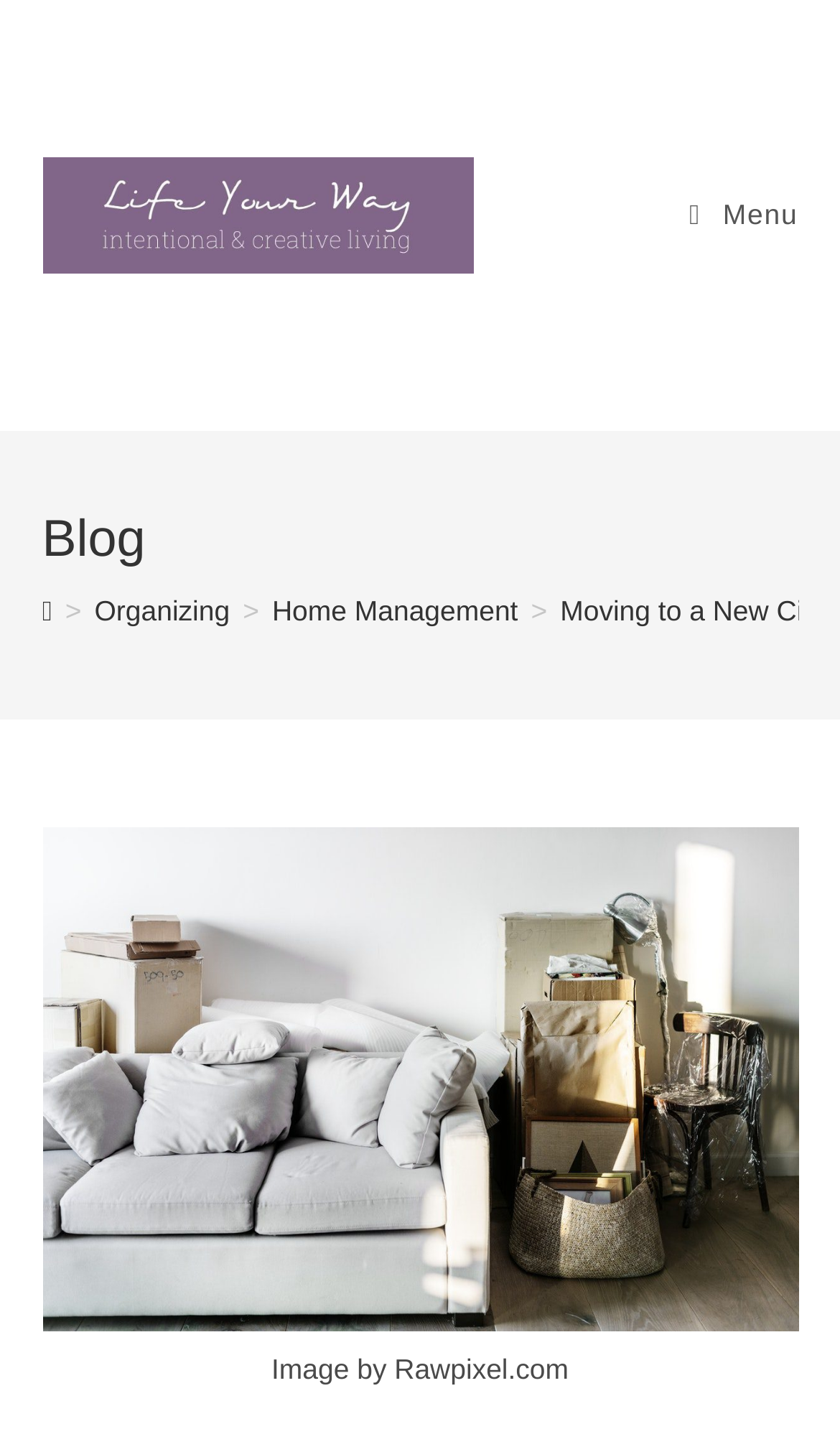What is the navigation menu above the blog post?
Based on the image, please offer an in-depth response to the question.

I found the navigation menu above the blog post by looking at the elements above the title of the webpage. I saw a navigation element with the text 'Breadcrumbs', which suggests that it is a navigation menu showing the hierarchy of the current page.